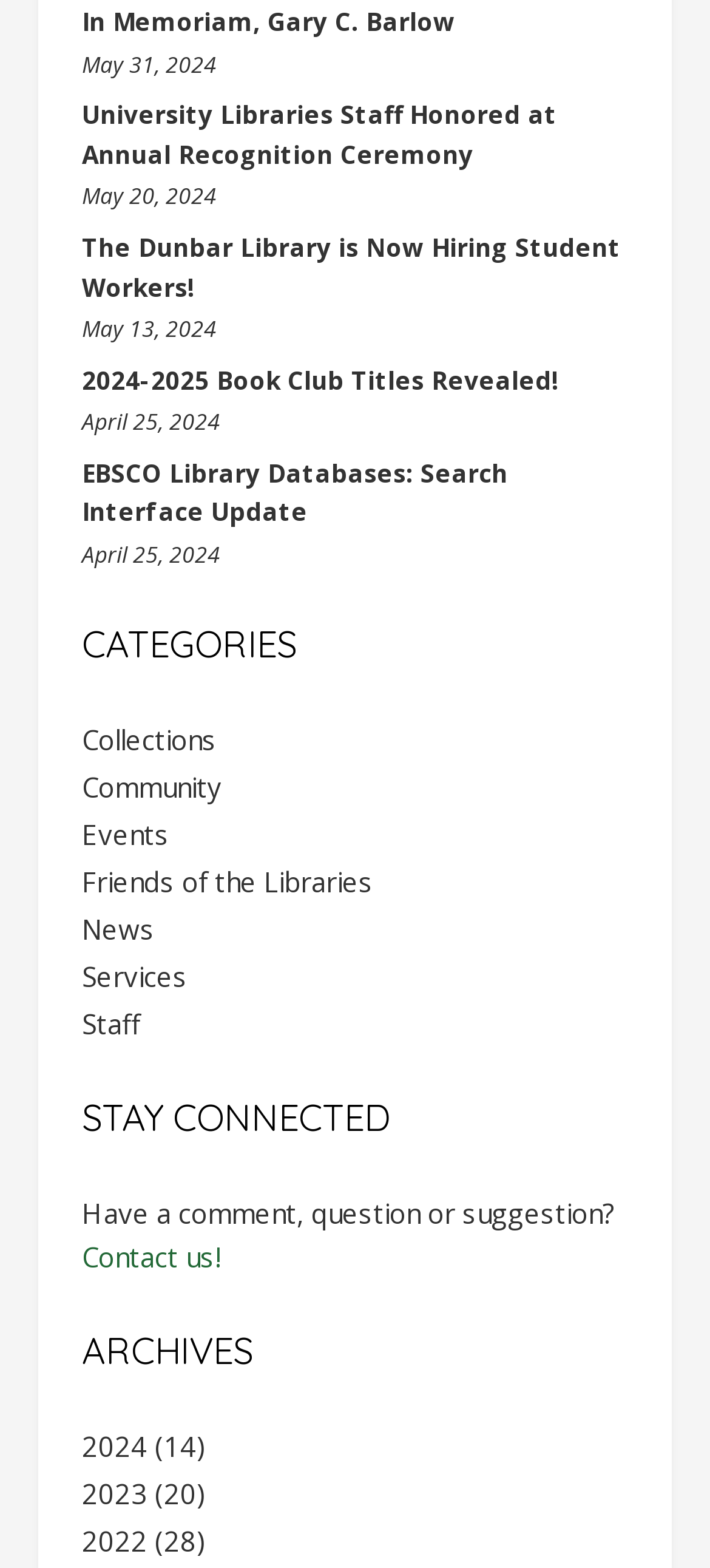Highlight the bounding box coordinates of the element that should be clicked to carry out the following instruction: "View In Memoriam, Gary C. Barlow". The coordinates must be given as four float numbers ranging from 0 to 1, i.e., [left, top, right, bottom].

[0.115, 0.004, 0.641, 0.025]